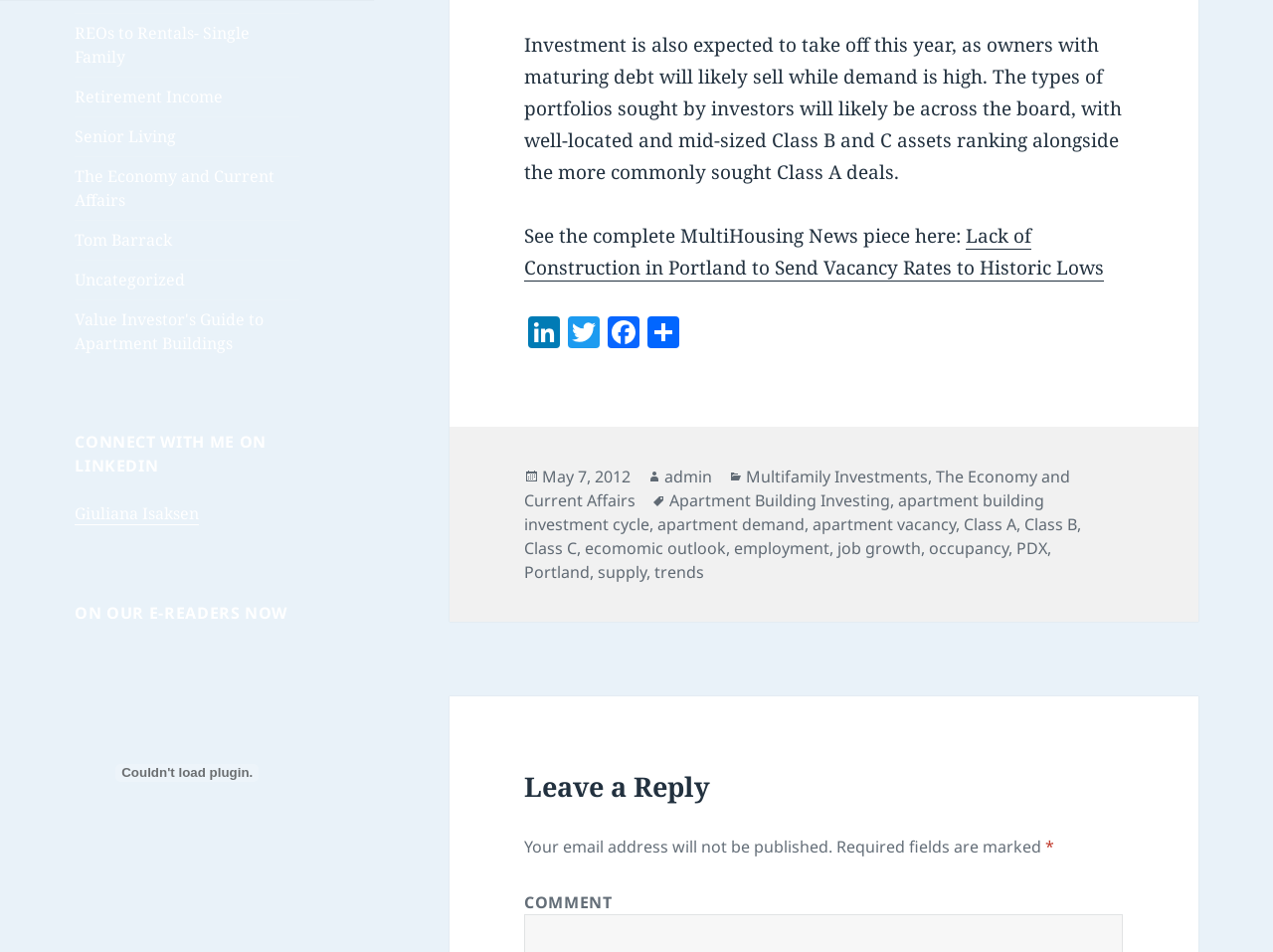What is the date of the article?
Using the image as a reference, give a one-word or short phrase answer.

May 7, 2012